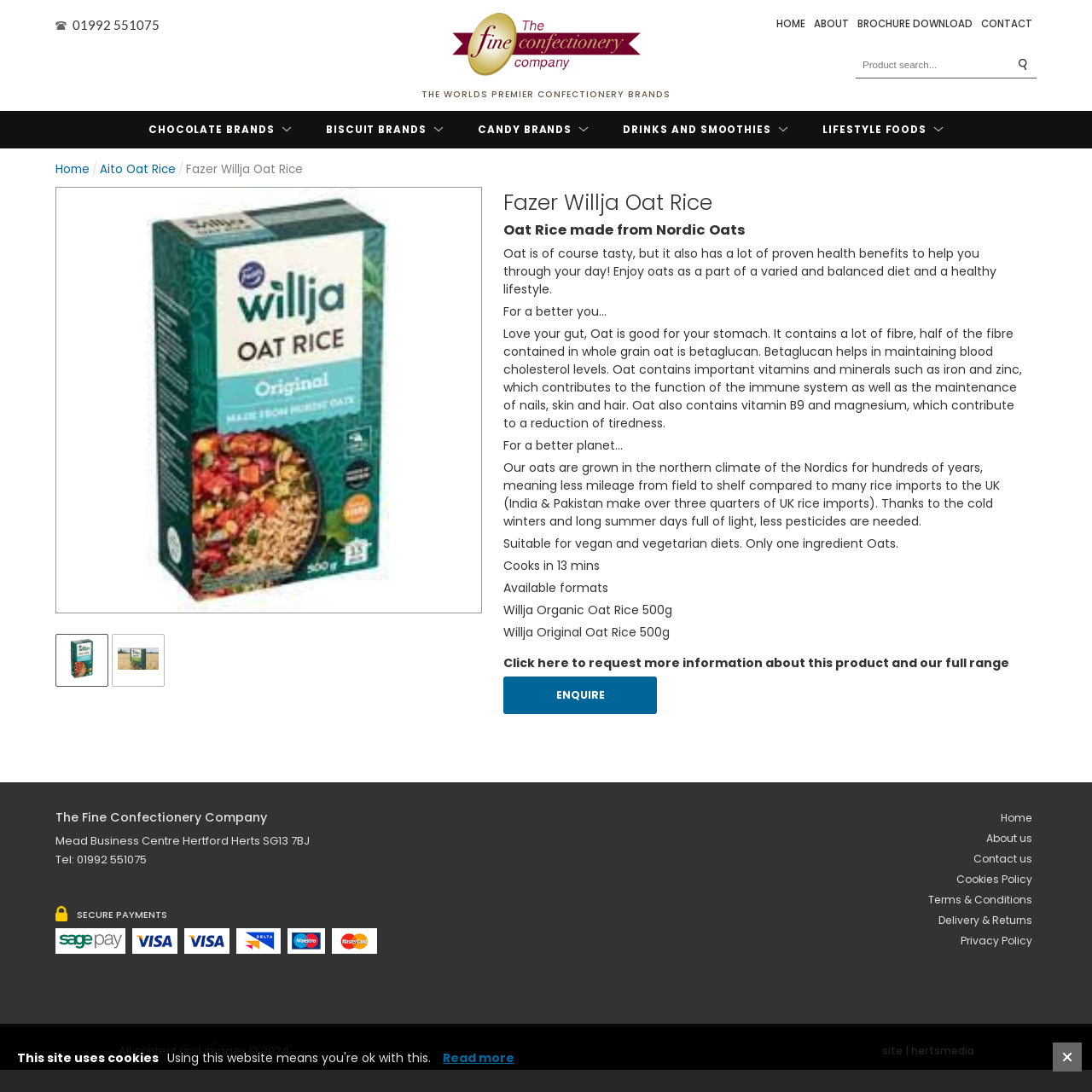Based on the element description Home, identify the bounding box of the UI element in the given webpage screenshot. The coordinates should be in the format (top-left x, top-left y, bottom-right x, bottom-right y) and must be between 0 and 1.

[0.816, 0.74, 0.949, 0.759]